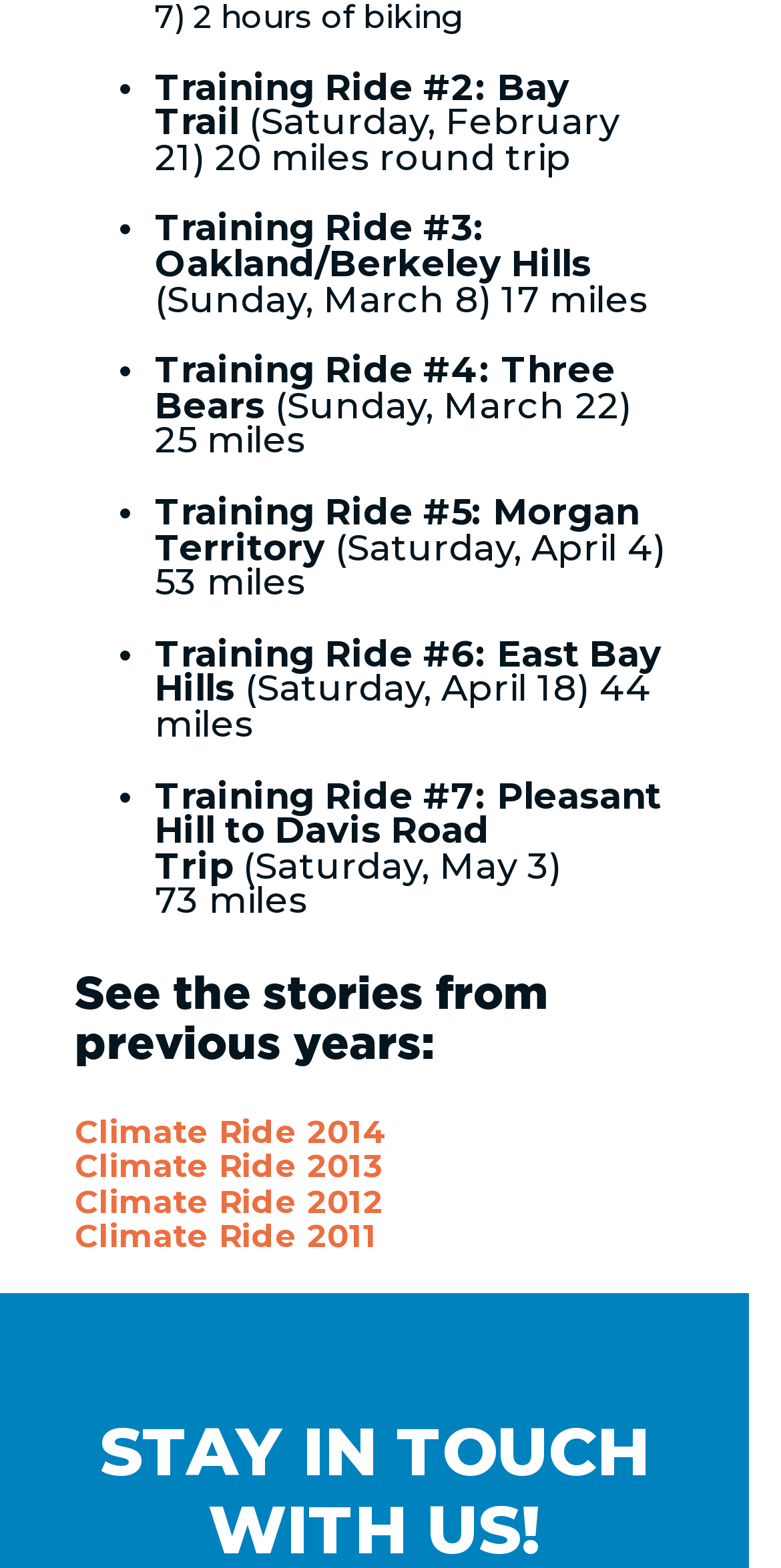What is the shortest ride in terms of miles?
Using the information presented in the image, please offer a detailed response to the question.

I found the answer by looking at the StaticText elements associated with each ride and finding the smallest number of miles, which is '17 miles' associated with 'Training Ride #3: Oakland/Berkeley Hills'.